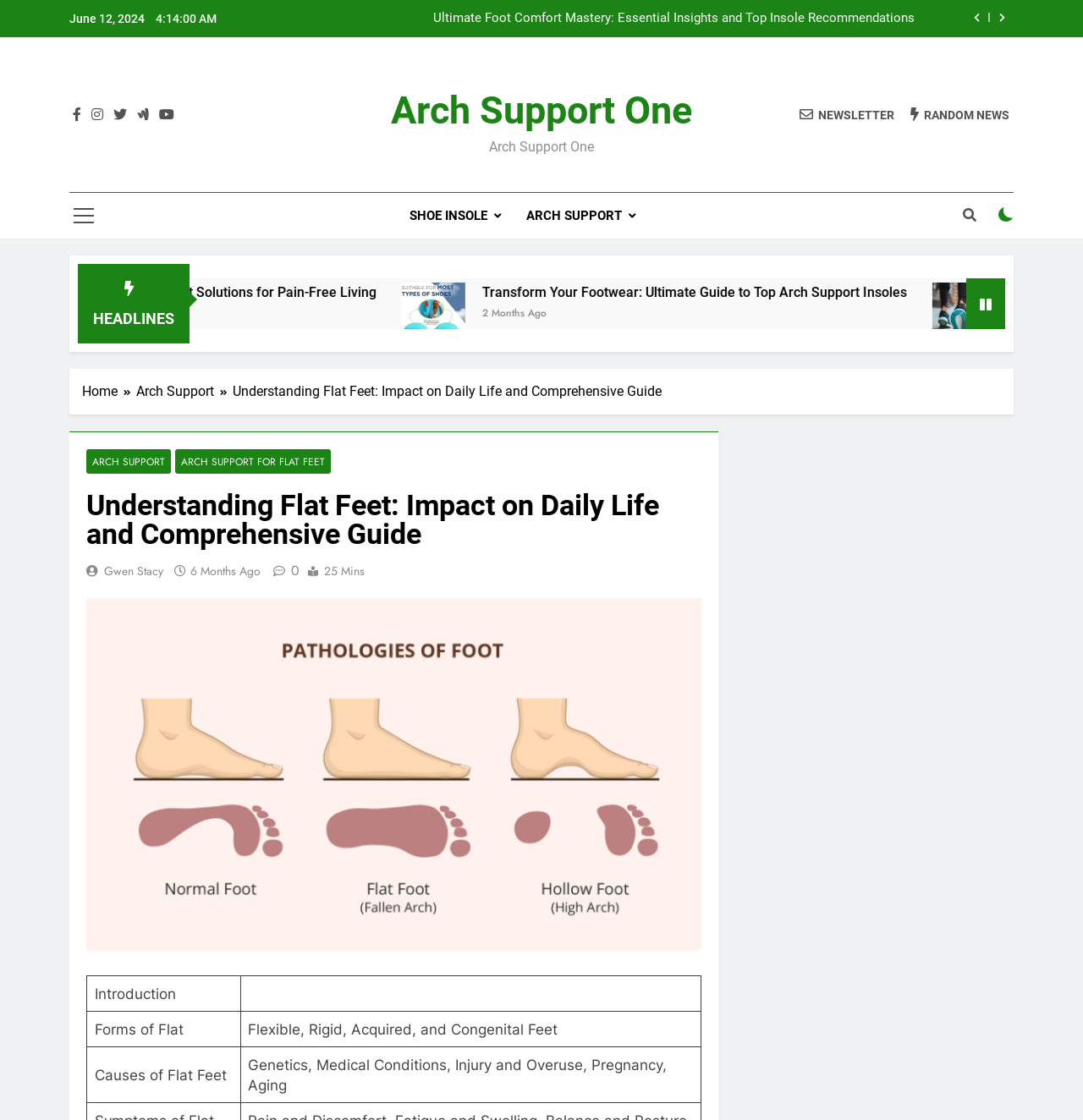What is the topic of this webpage?
Please give a detailed and elaborate explanation in response to the question.

Based on the webpage content, including the header 'Understanding Flat Feet: Impact on Daily Life and Comprehensive Guide' and the subheadings 'Forms of Flat', 'Causes of Flat Feet', etc., it is clear that the topic of this webpage is flat feet.